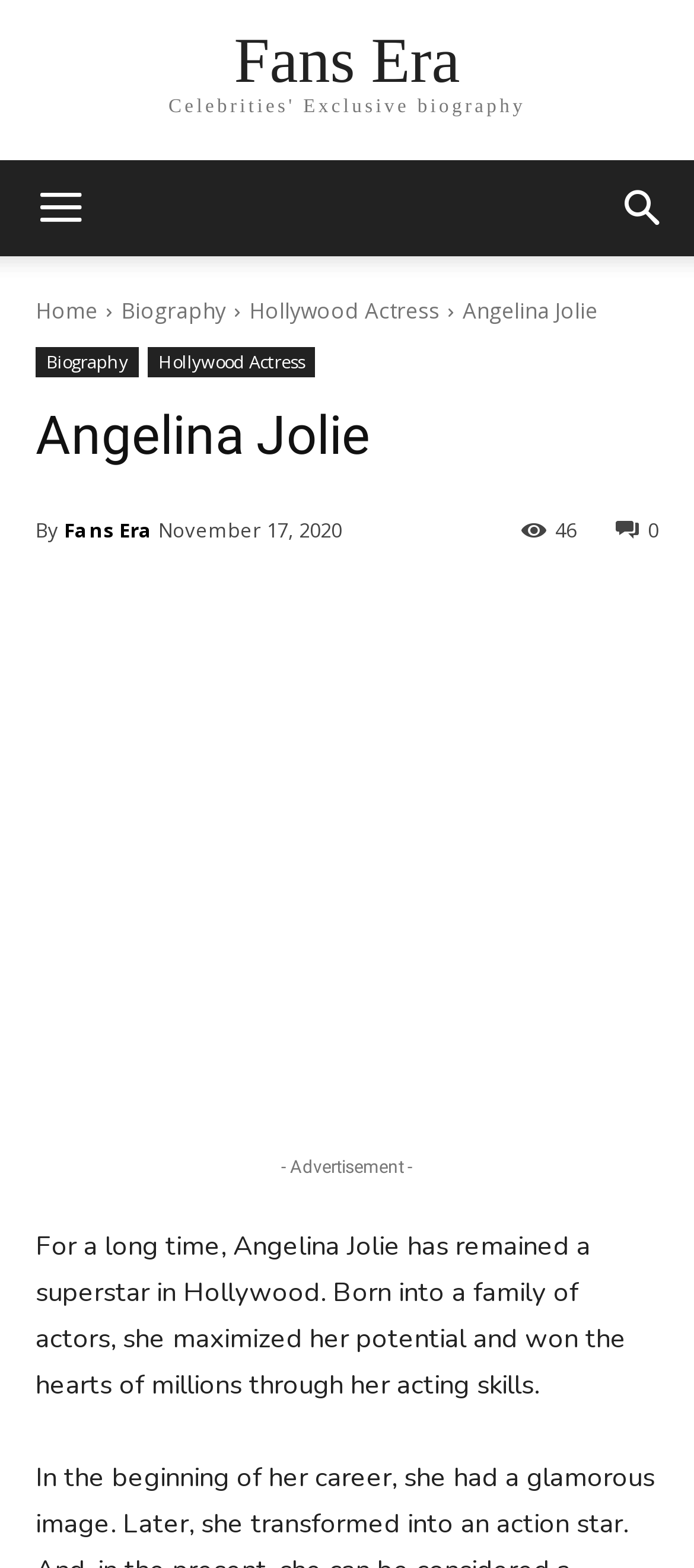Pinpoint the bounding box coordinates of the clickable area needed to execute the instruction: "View Angelina Jolie's image". The coordinates should be specified as four float numbers between 0 and 1, i.e., [left, top, right, bottom].

[0.0, 0.453, 1.0, 0.702]